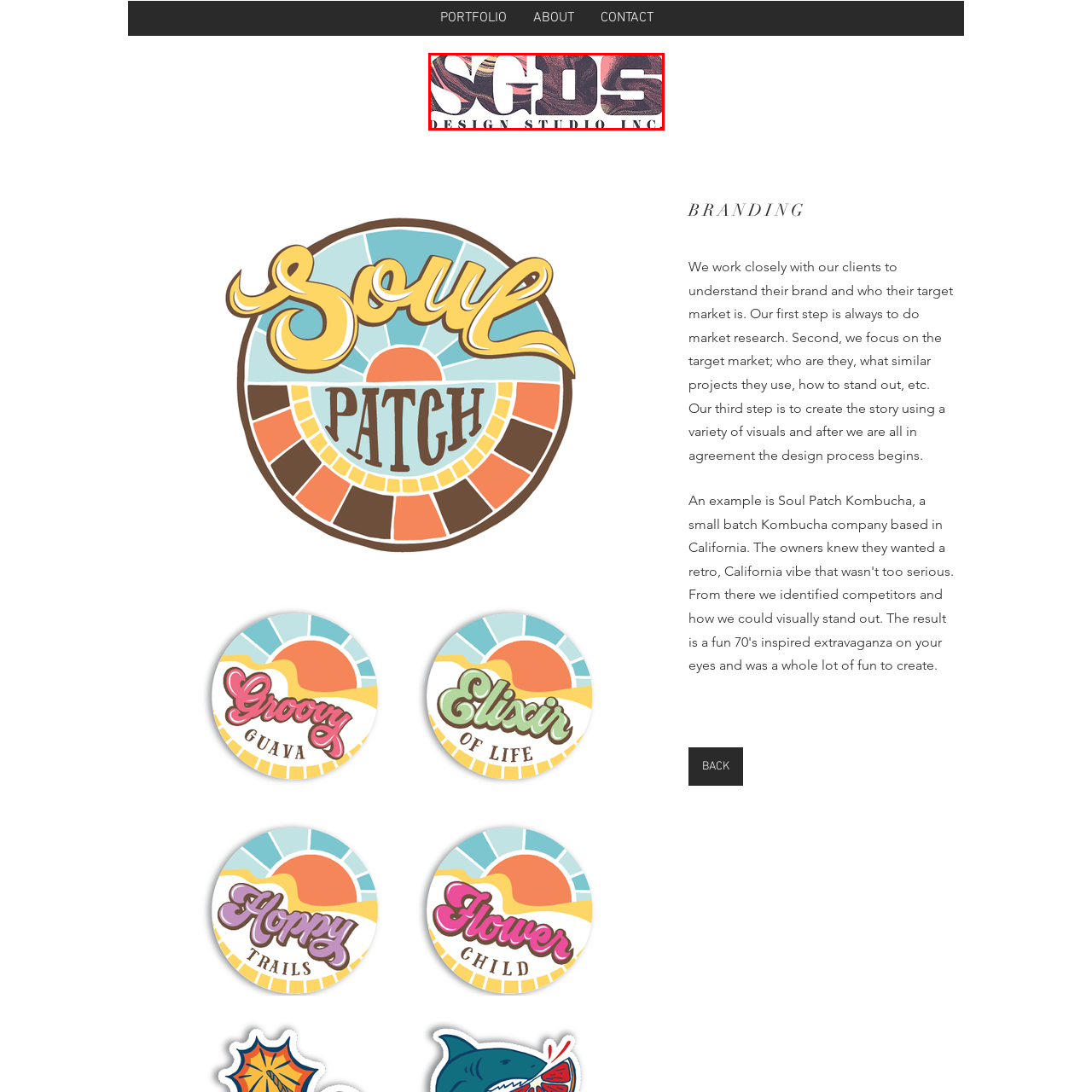Study the area of the image outlined in red and respond to the following question with as much detail as possible: What is the purpose of the textured background?

The caption explains that the vibrant, textured background is incorporated to add depth and visual interest to the logo, suggesting that the design studio aims to create a visually appealing and engaging brand identity.